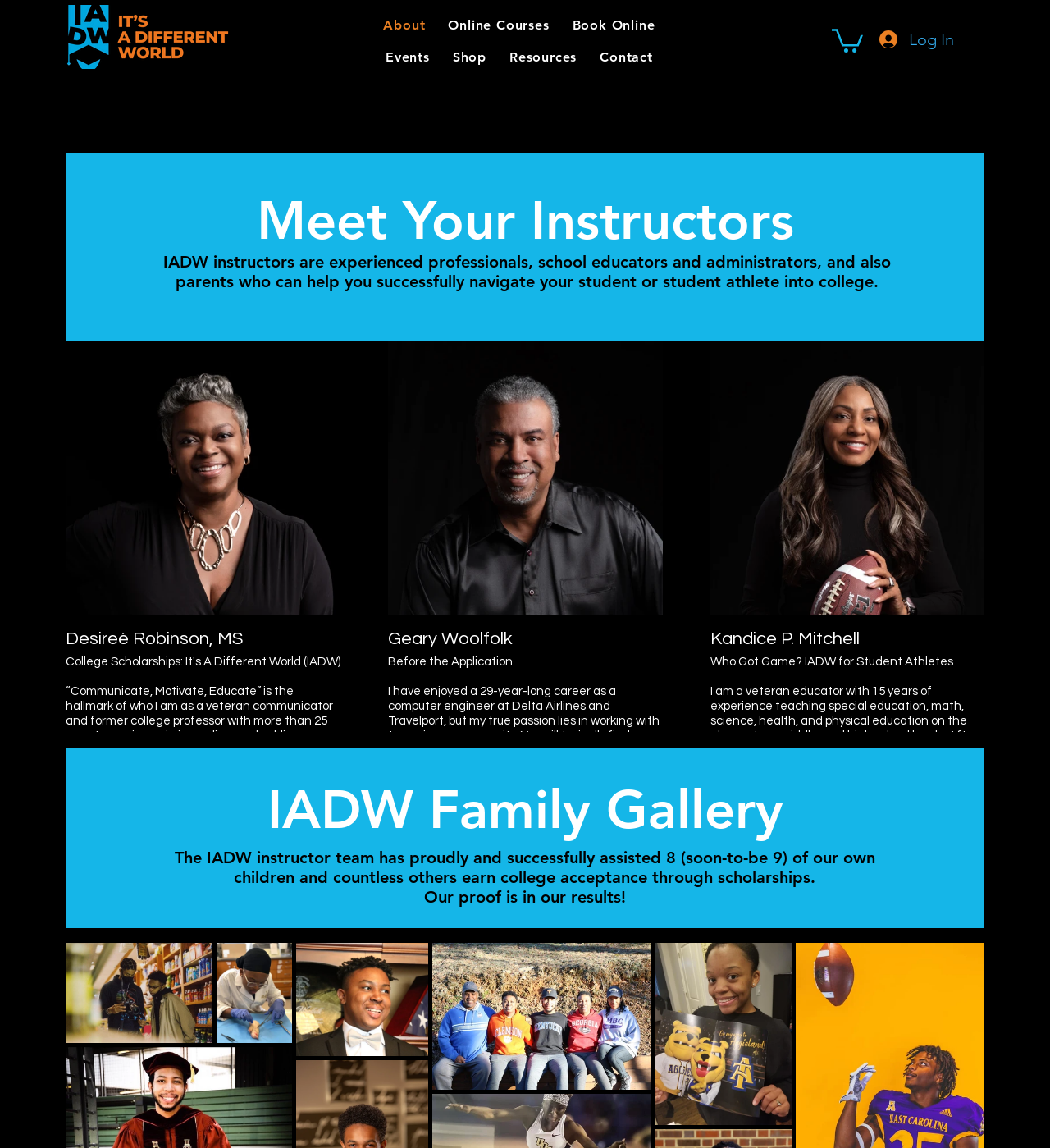Please identify the bounding box coordinates of the element's region that needs to be clicked to fulfill the following instruction: "View the IADW Family Gallery". The bounding box coordinates should consist of four float numbers between 0 and 1, i.e., [left, top, right, bottom].

[0.225, 0.677, 0.776, 0.733]